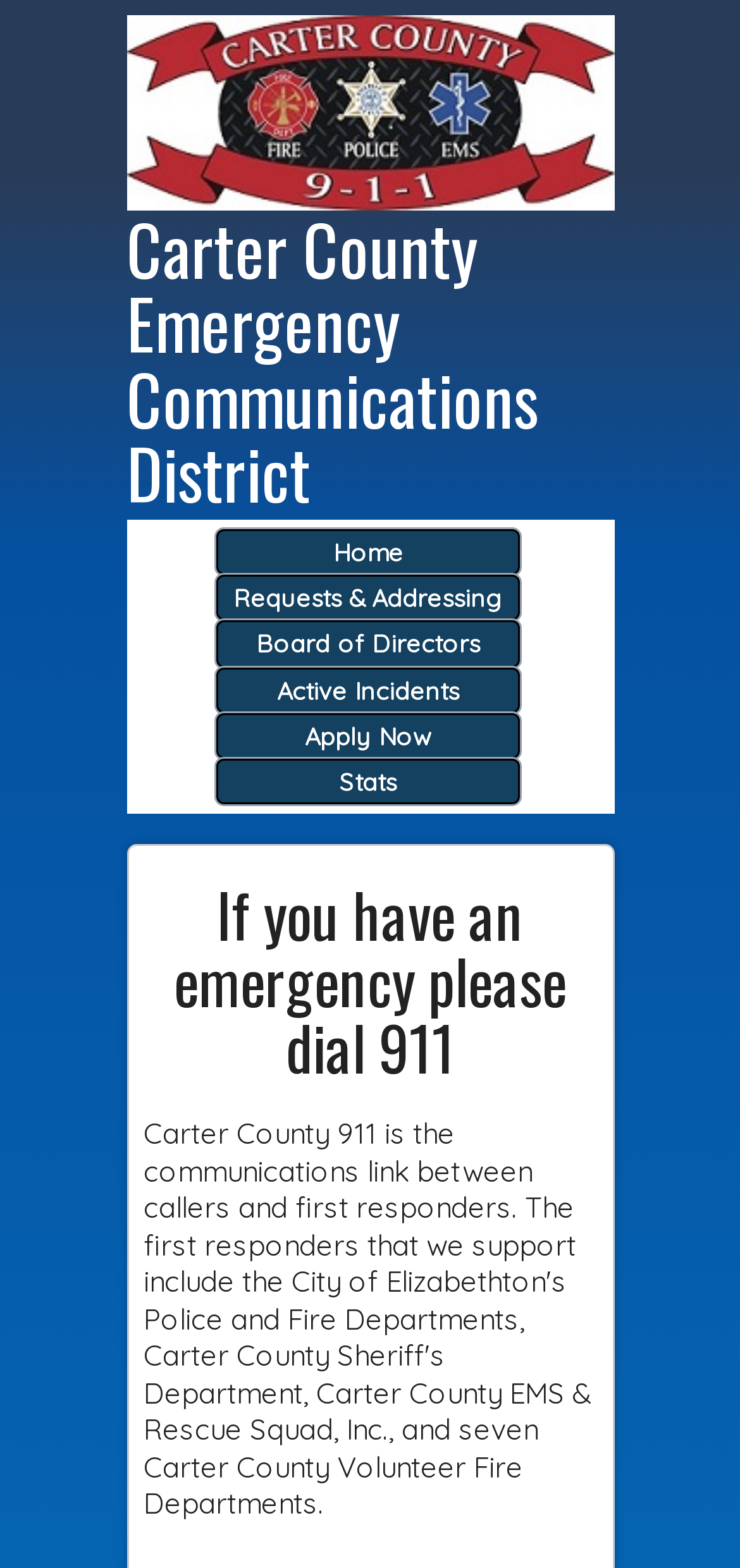Given the webpage screenshot, identify the bounding box of the UI element that matches this description: "Requests & Addressing".

[0.292, 0.367, 0.703, 0.396]